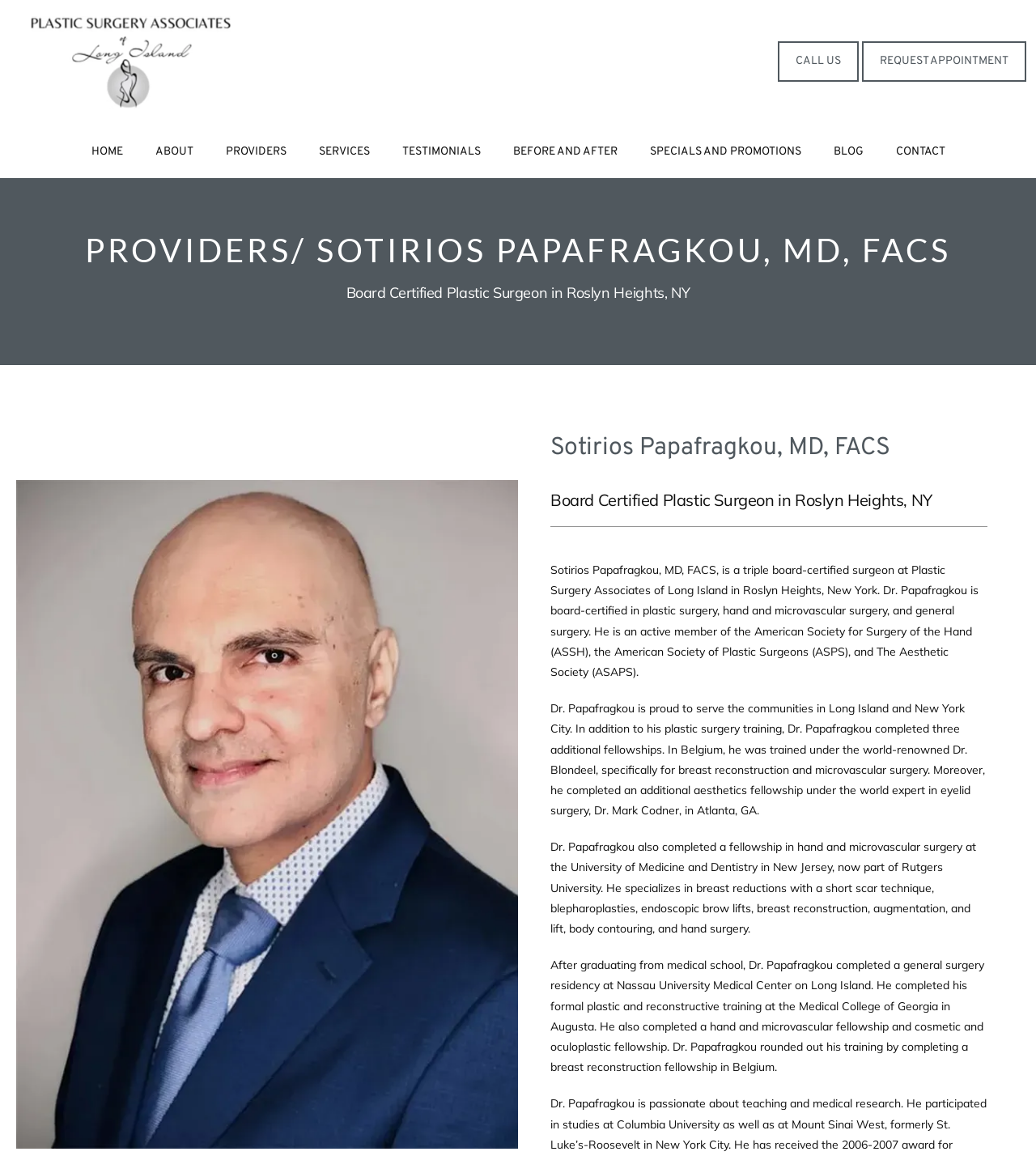Extract the bounding box of the UI element described as: "Specials and Promotions".

[0.627, 0.125, 0.773, 0.137]